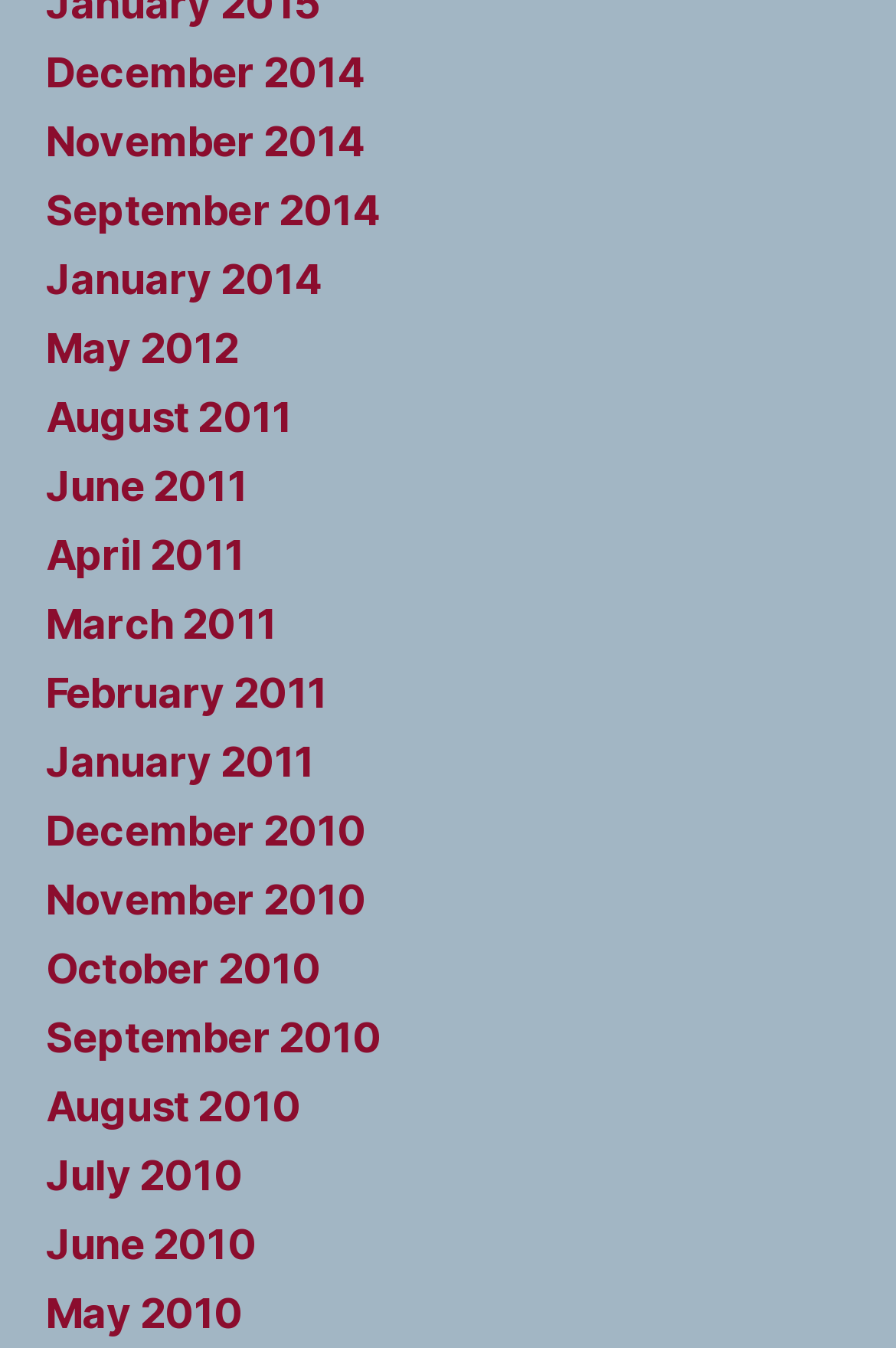Please determine the bounding box coordinates of the clickable area required to carry out the following instruction: "view January 2011". The coordinates must be four float numbers between 0 and 1, represented as [left, top, right, bottom].

[0.051, 0.547, 0.351, 0.583]